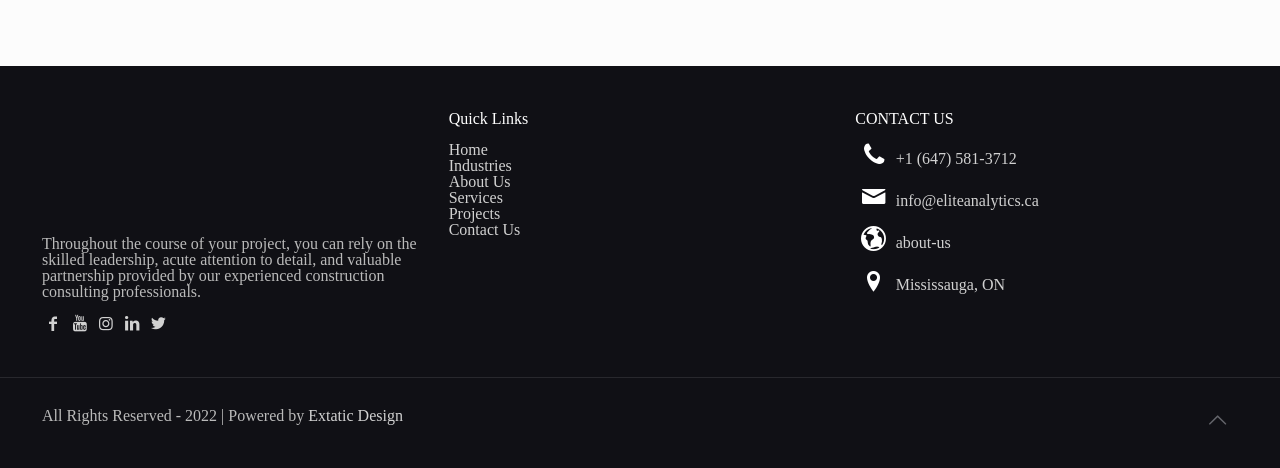Who designed the website?
Answer the question with a single word or phrase, referring to the image.

Extatic Design